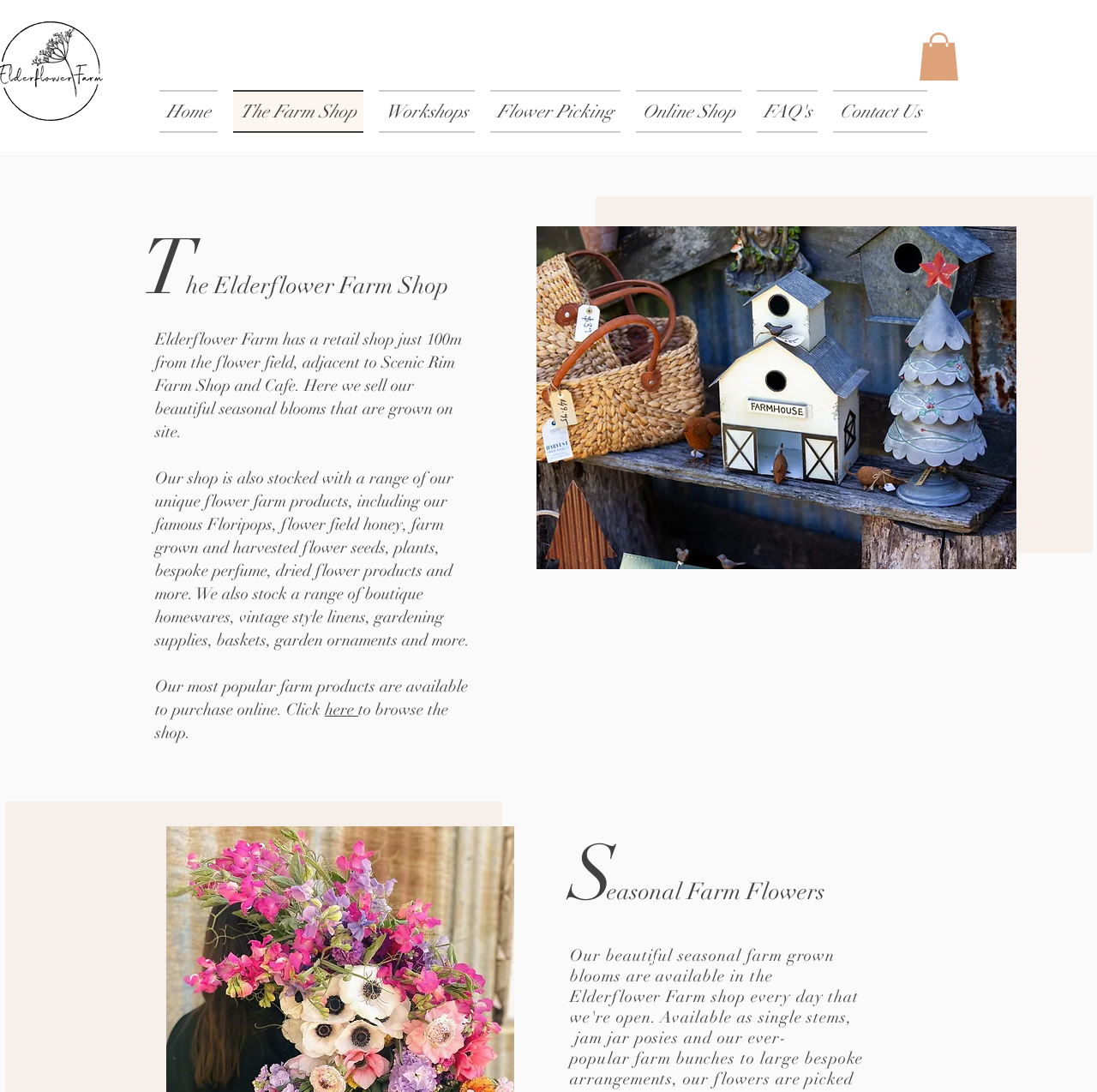What products are sold in the shop?
Give a one-word or short-phrase answer derived from the screenshot.

Flowers, homewares, gardening supplies